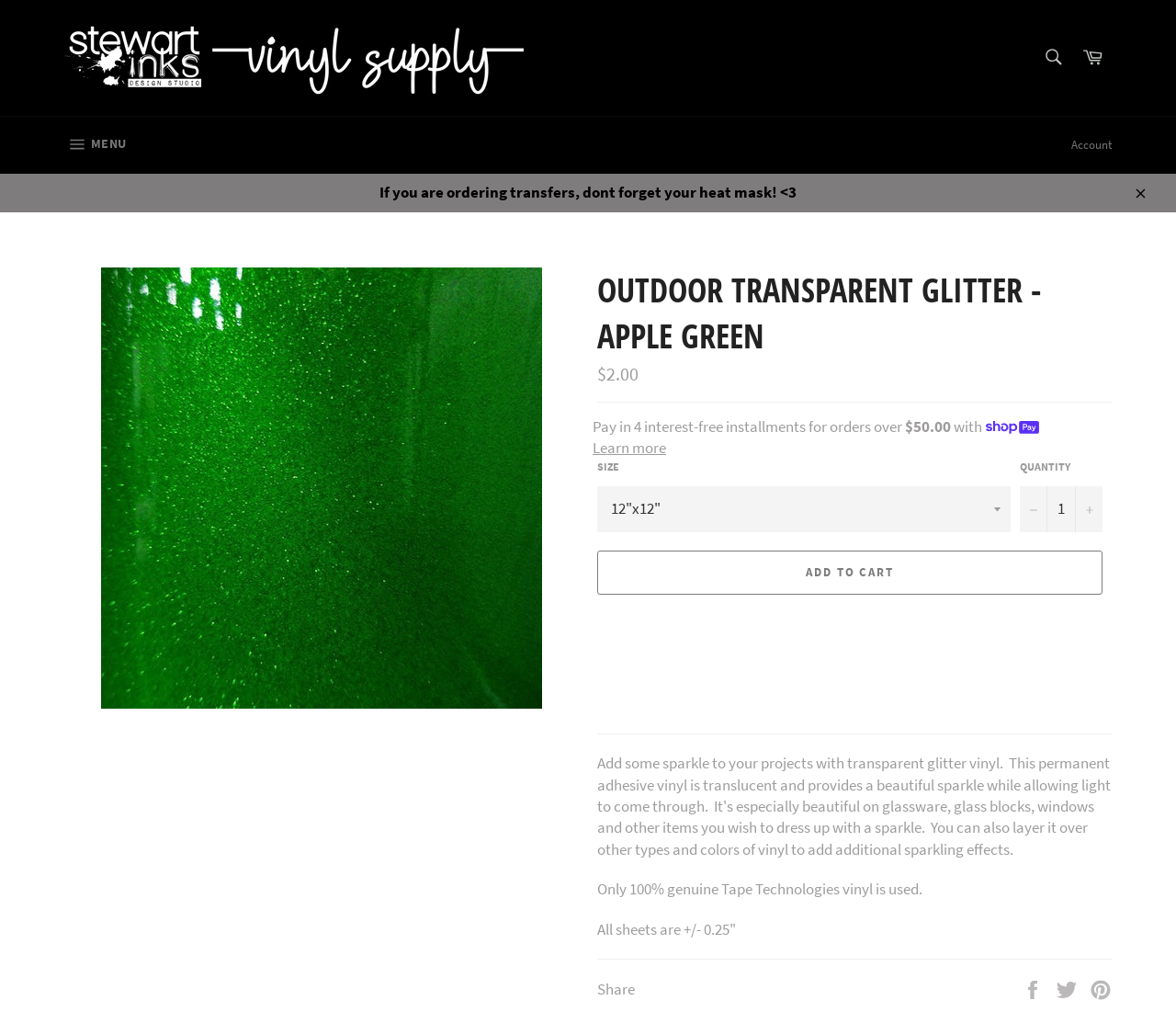What is the regular price of the product?
Analyze the image and provide a thorough answer to the question.

I found the answer by examining the static text elements on the page and found the element with the text '$2.00' which is located near the text 'Regular price', indicating that it is the regular price of the product.